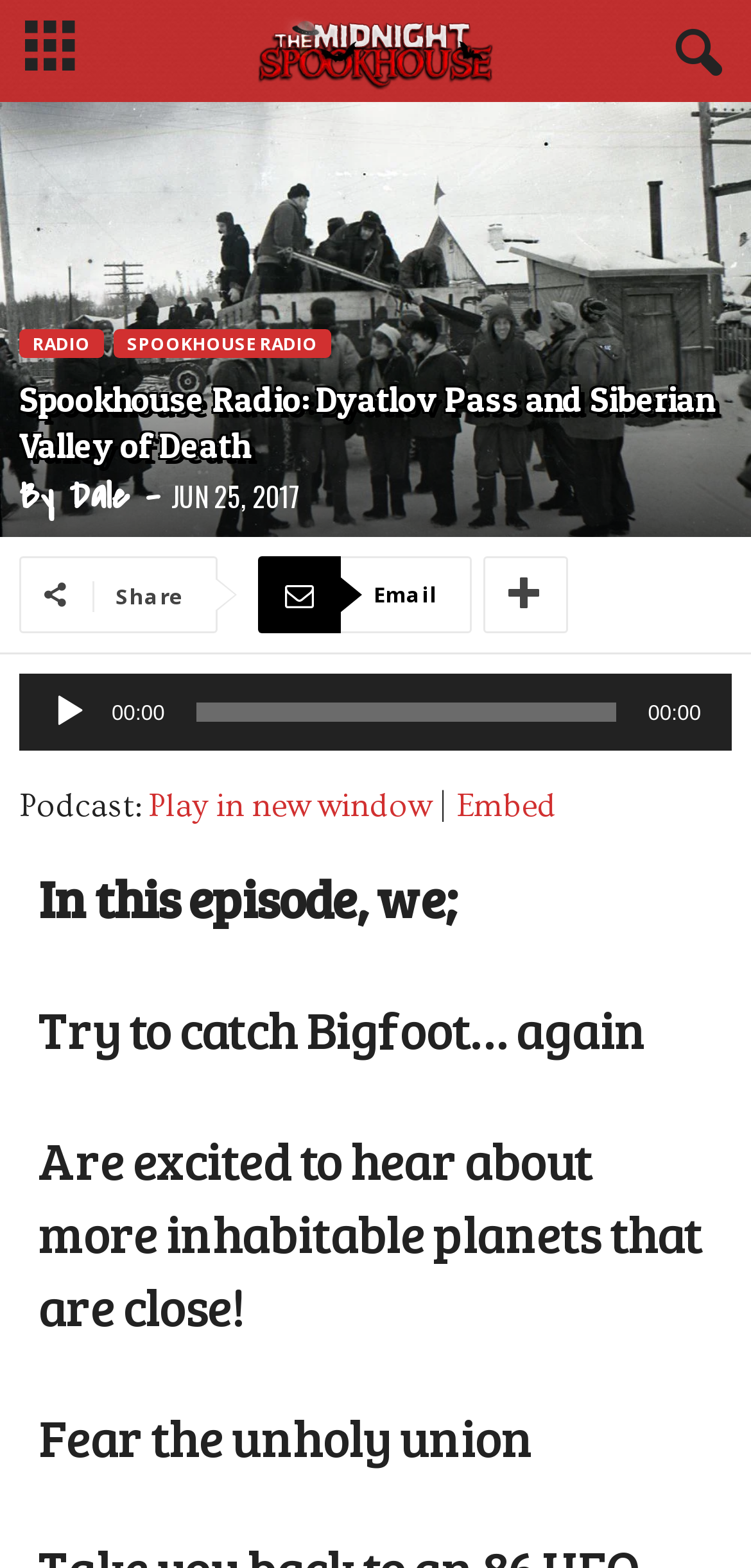What is the function of the button in the audio player?
Identify the answer in the screenshot and reply with a single word or phrase.

Play